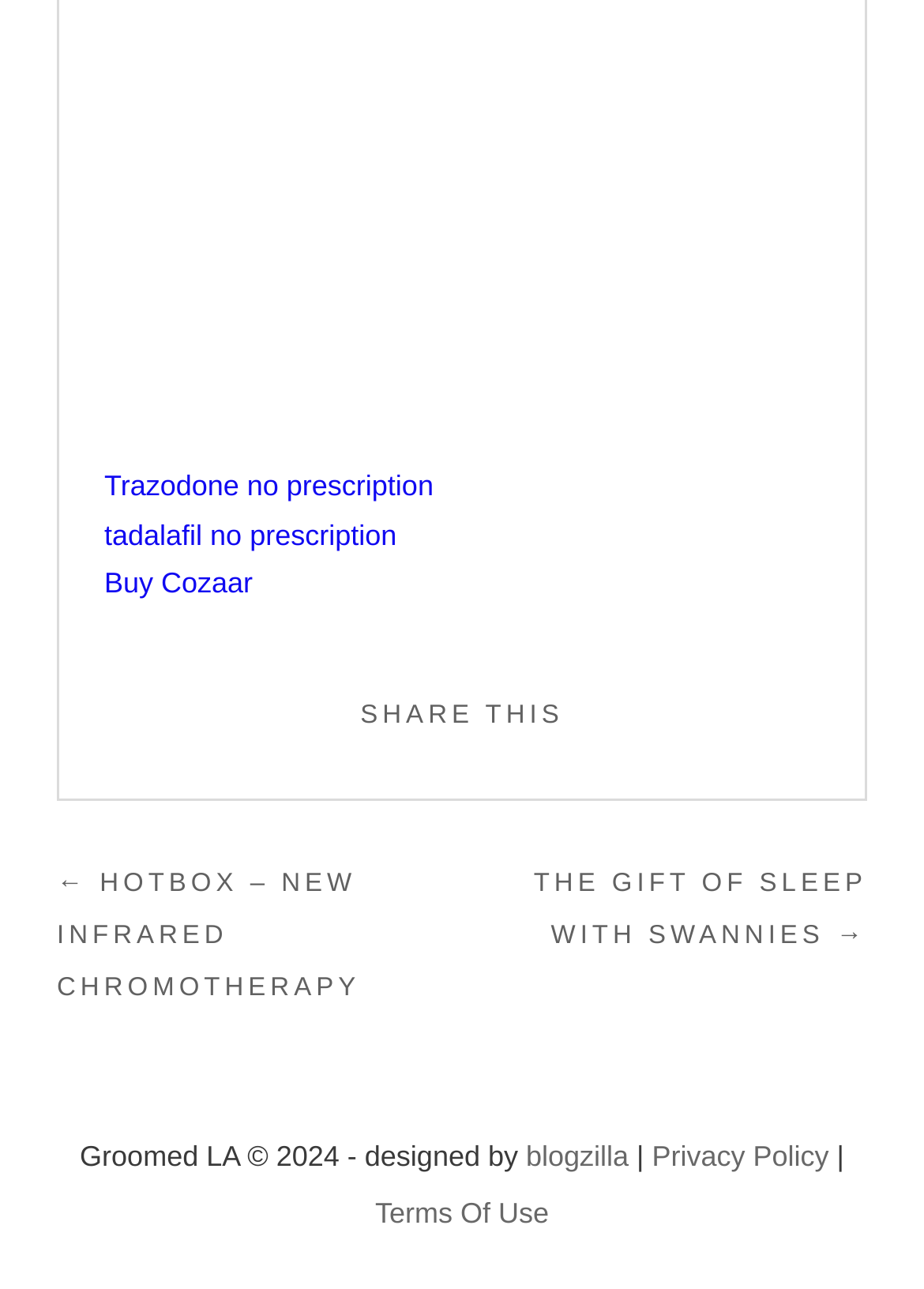Determine the bounding box coordinates of the clickable region to execute the instruction: "Click on 'blogzilla'". The coordinates should be four float numbers between 0 and 1, denoted as [left, top, right, bottom].

[0.569, 0.884, 0.68, 0.91]